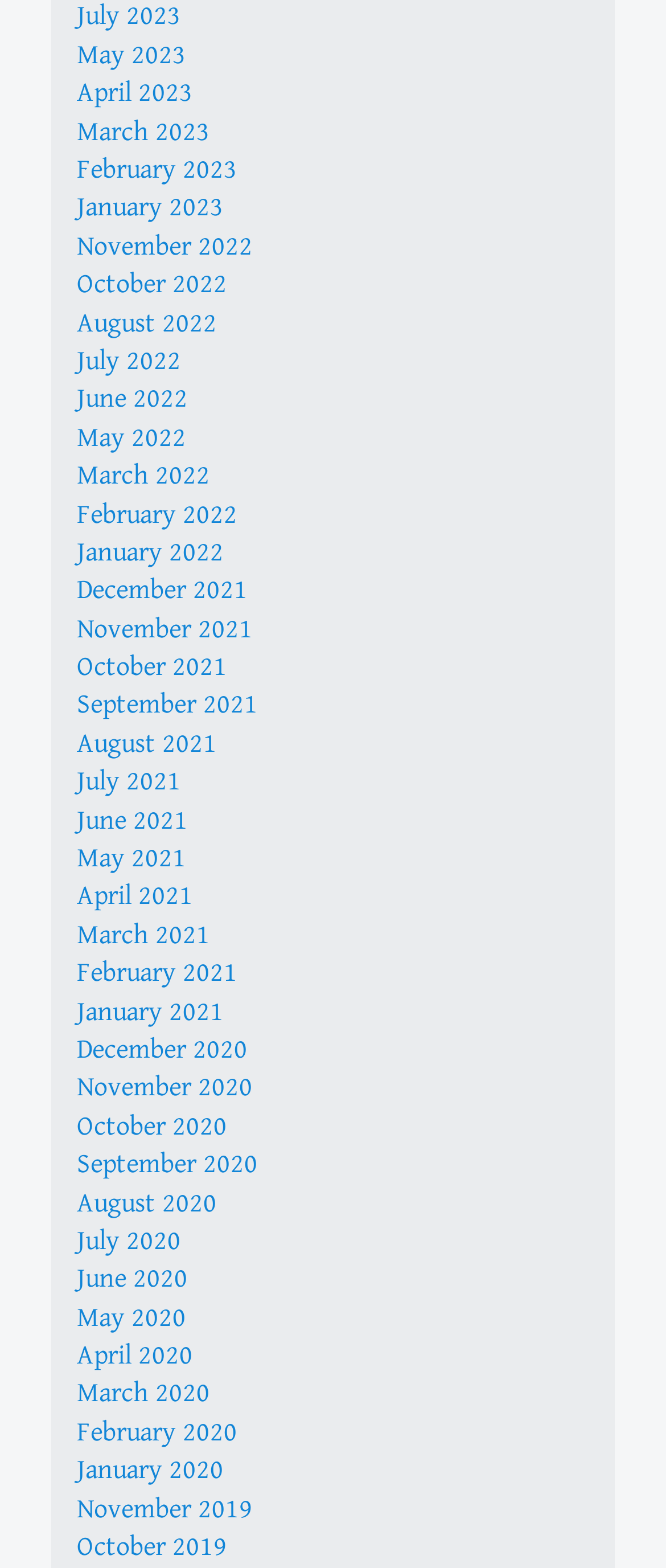Provide a single word or phrase answer to the question: 
How many months are listed on the webpage?

27